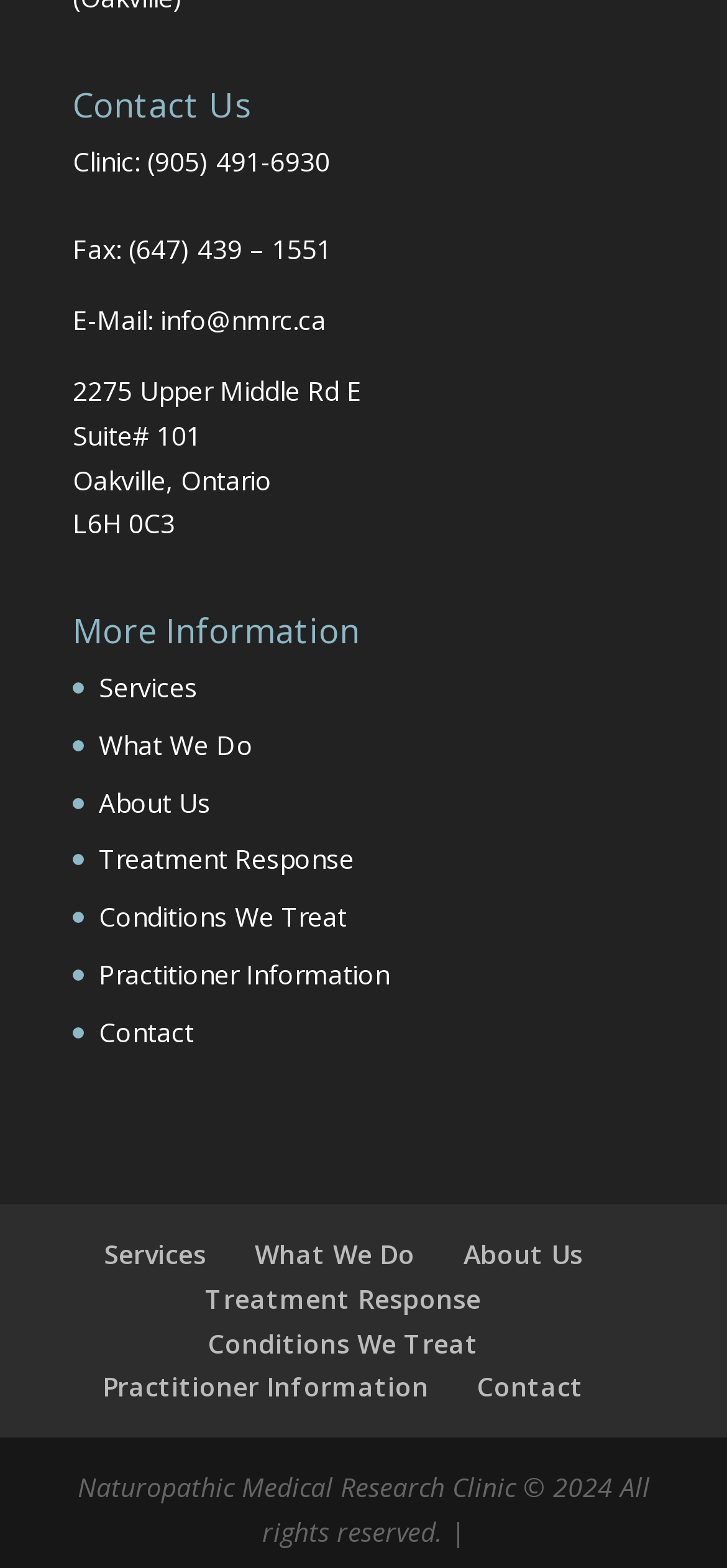Use a single word or phrase to answer this question: 
What is the clinic's fax number?

(647) 439 – 1551